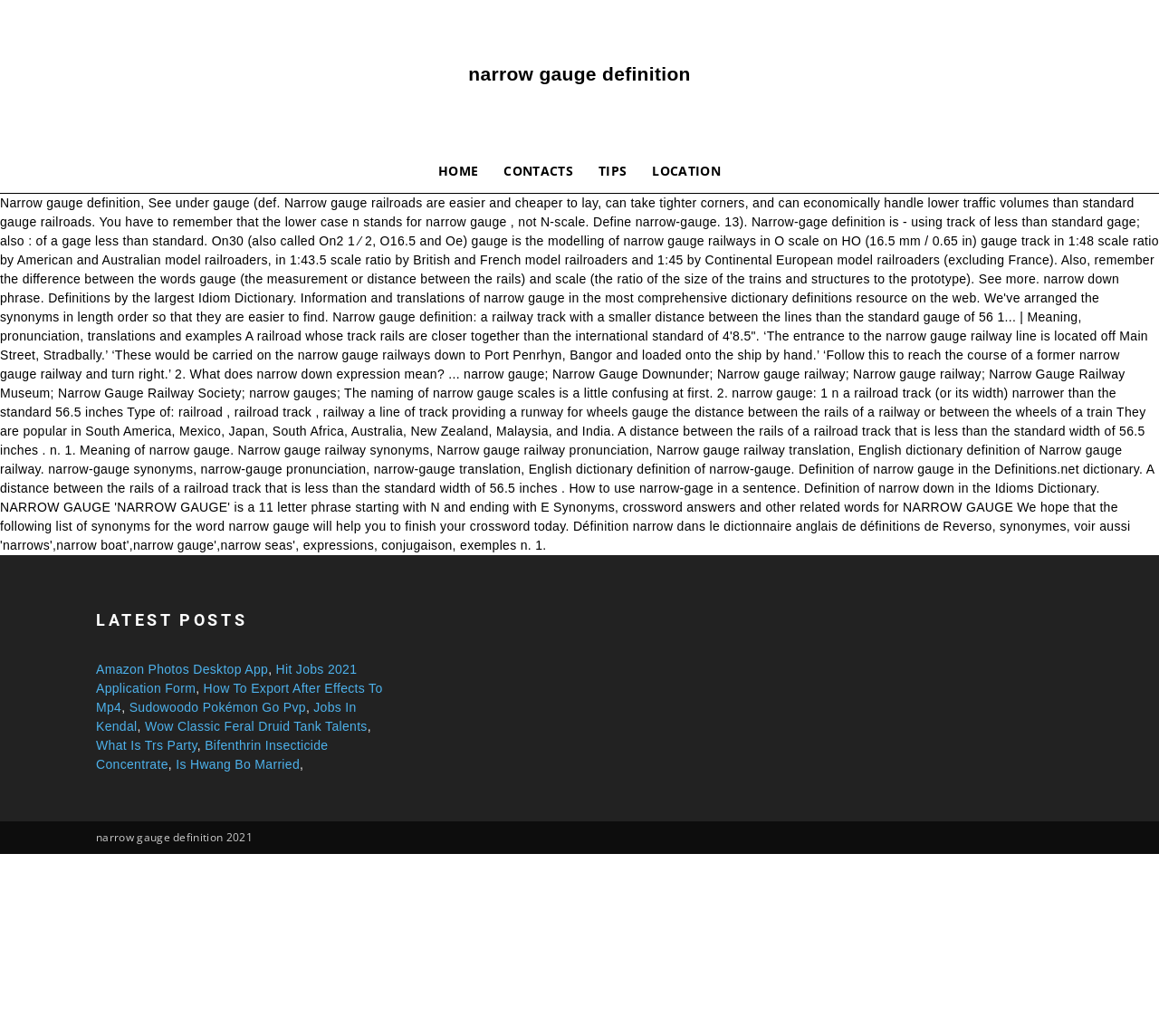Locate the bounding box coordinates for the element described below: "Amazon Photos Desktop App". The coordinates must be four float values between 0 and 1, formatted as [left, top, right, bottom].

[0.083, 0.639, 0.231, 0.653]